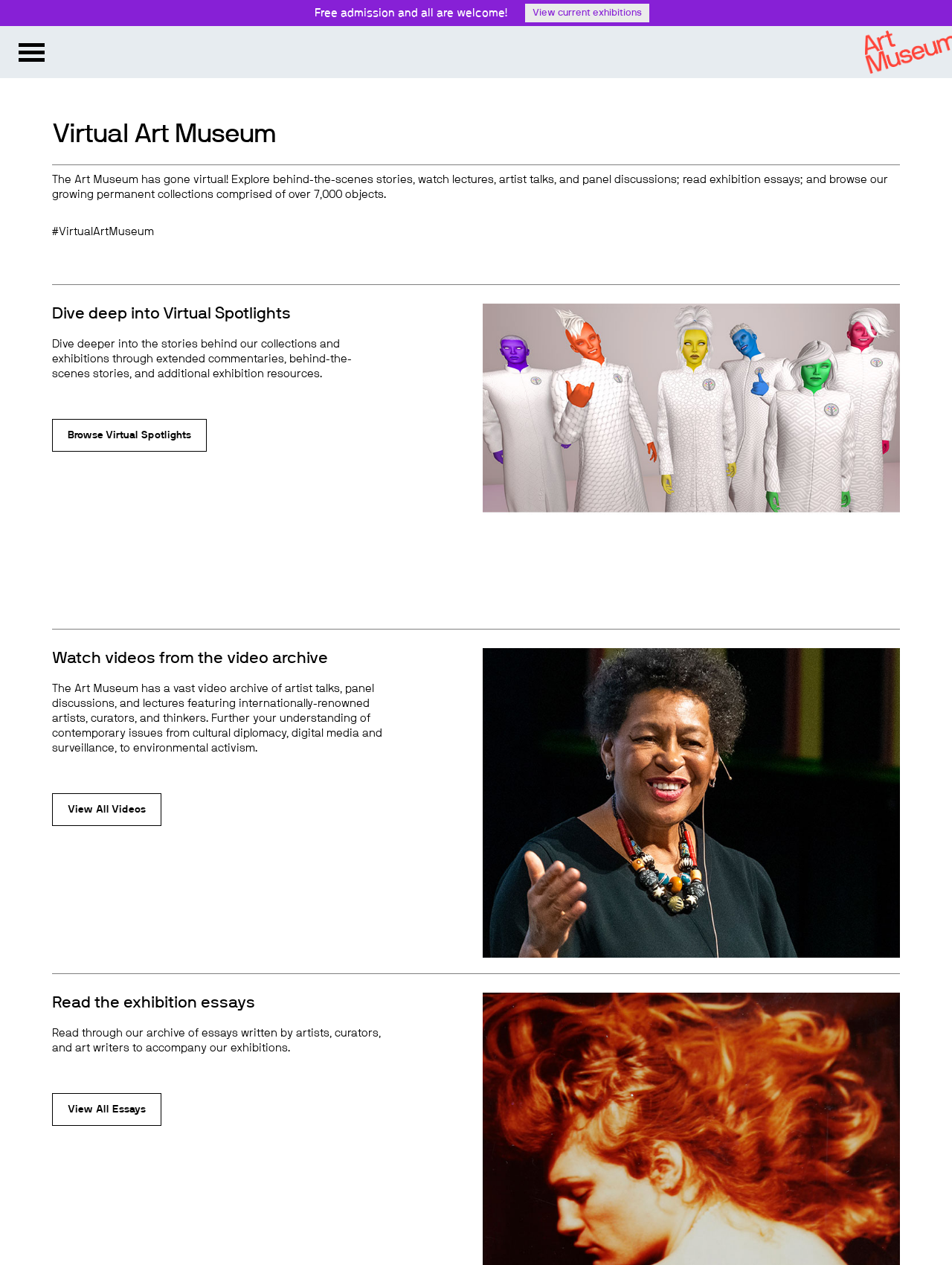What is the topic of the video archive?
Based on the image, answer the question with as much detail as possible.

The webpage mentions that the video archive features 'artist talks, panel discussions, and lectures featuring internationally-renowned artists, curators, and thinkers.' This implies that the videos cover a range of topics related to art, culture, and contemporary issues.